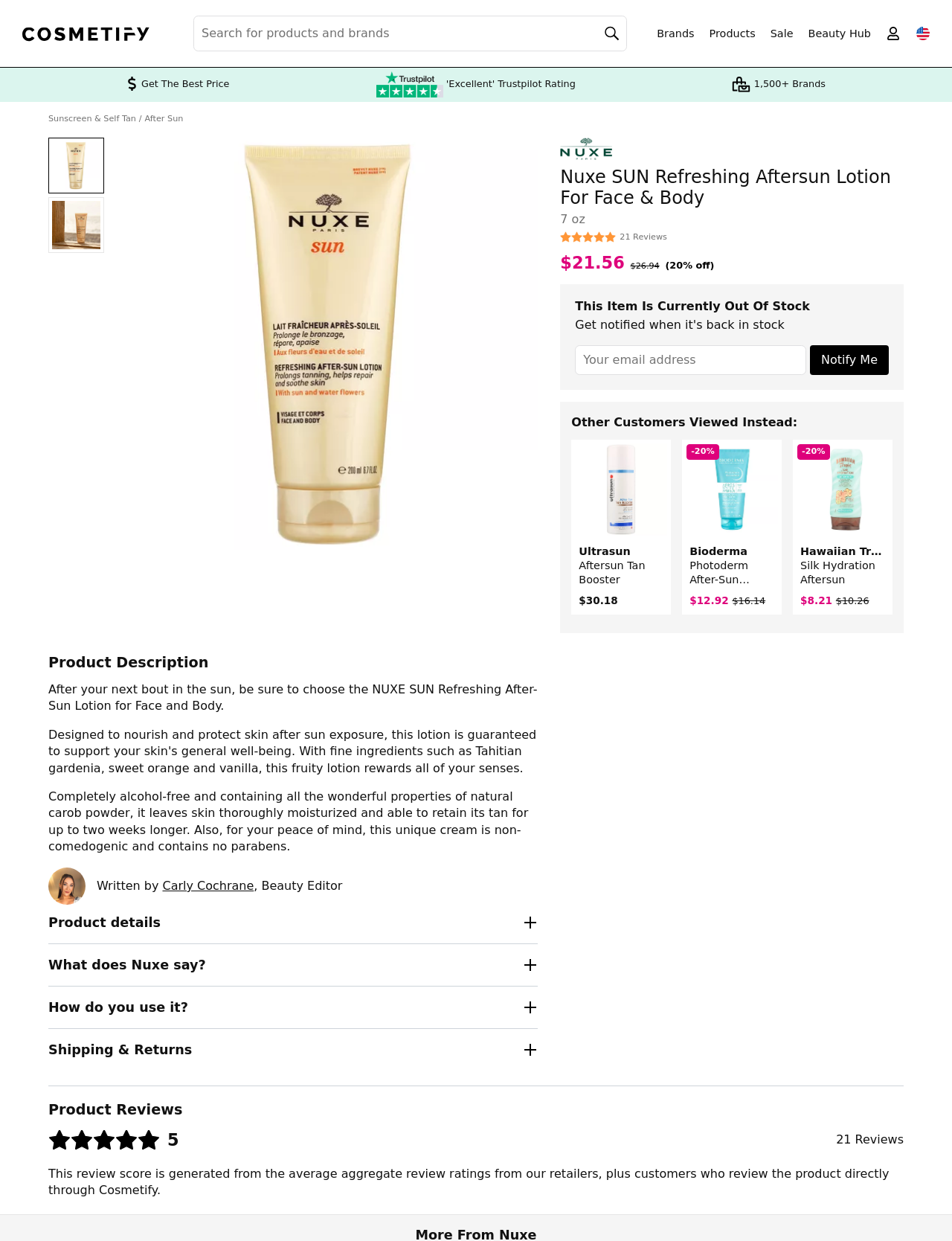Identify the main heading of the webpage and provide its text content.

Nuxe SUN Refreshing Aftersun Lotion For Face & Body
7 oz